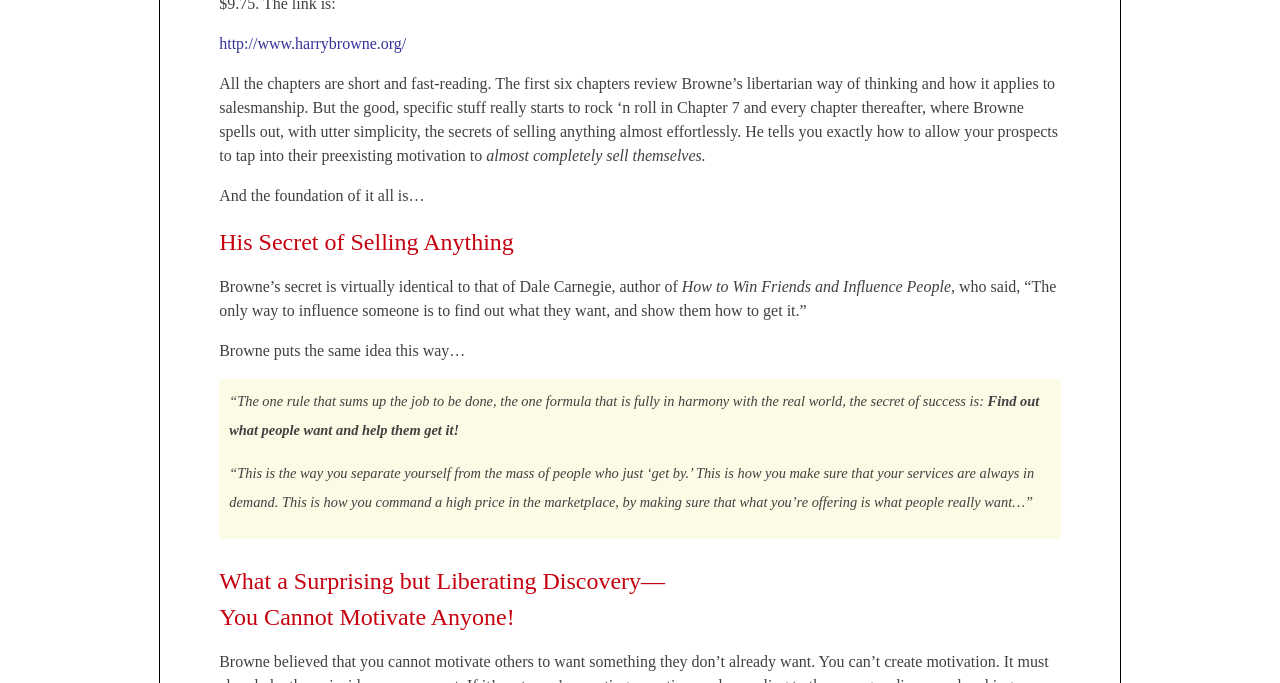Please provide a brief answer to the question using only one word or phrase: 
What is the title of the first six chapters of Harry Browne's book?

Not specified